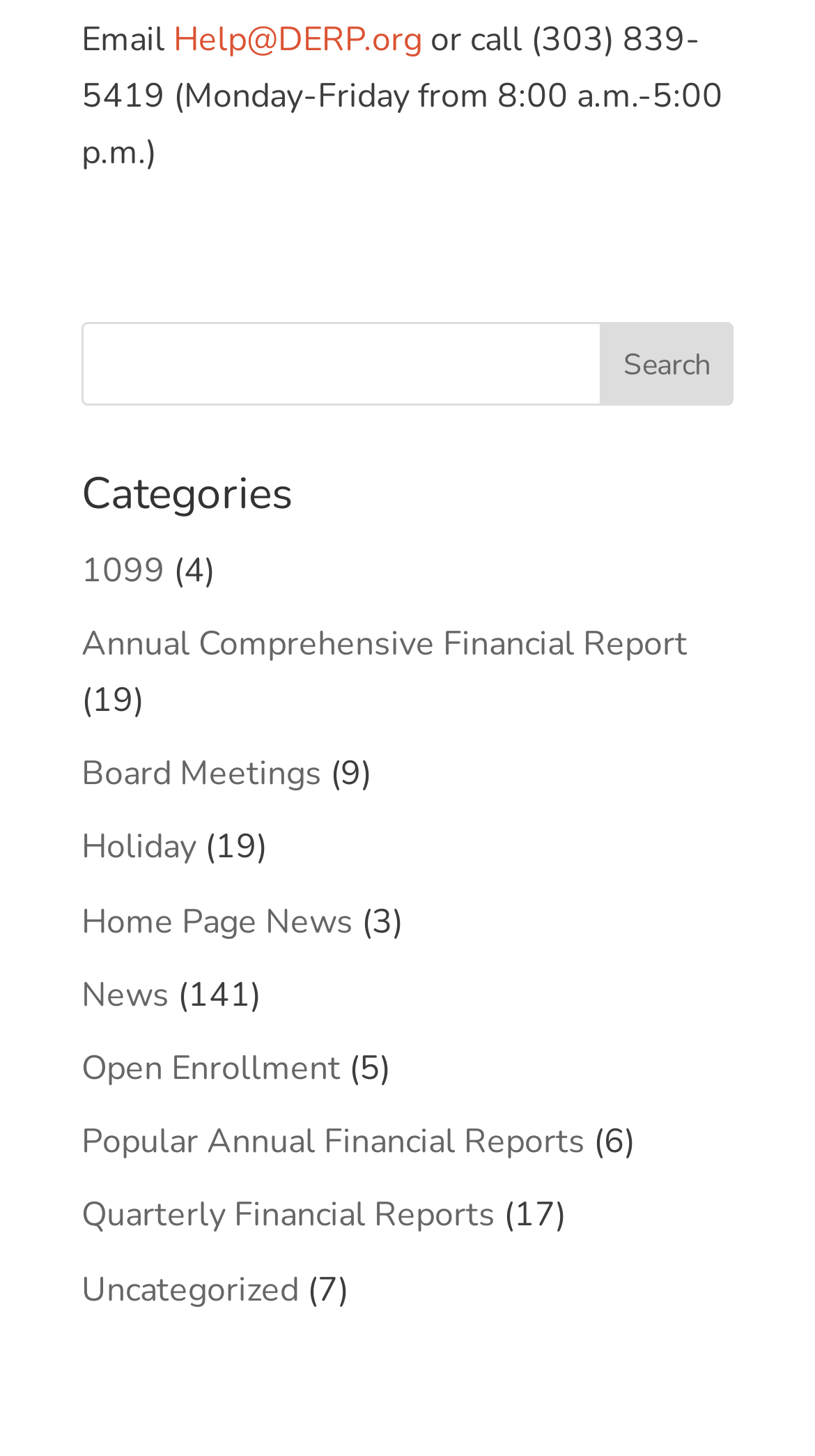Respond concisely with one word or phrase to the following query:
How many categories are listed?

12